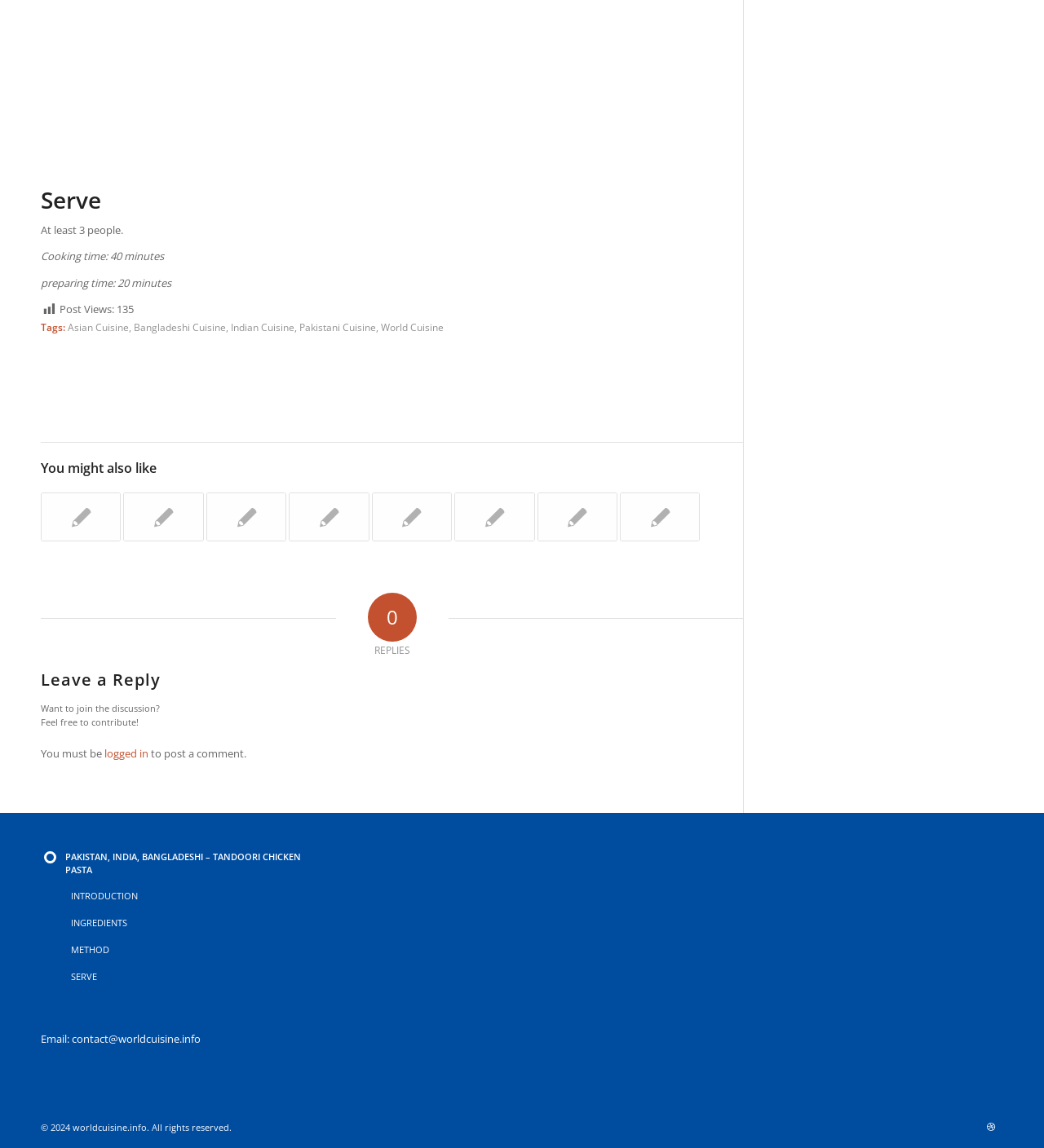Please specify the bounding box coordinates of the element that should be clicked to execute the given instruction: 'Click on the 'Asian Cuisine' tag'. Ensure the coordinates are four float numbers between 0 and 1, expressed as [left, top, right, bottom].

[0.065, 0.279, 0.123, 0.29]